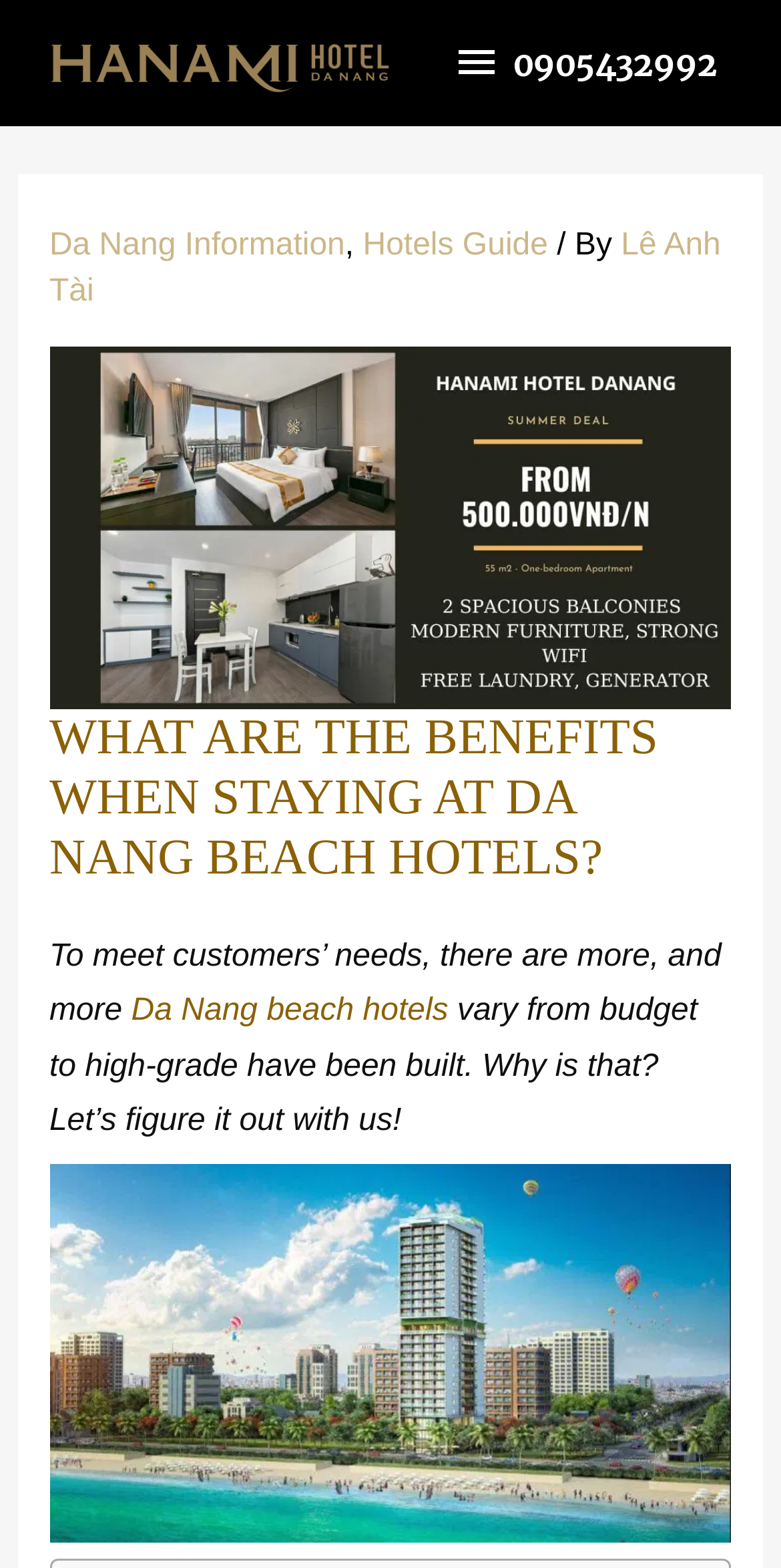Give the bounding box coordinates for this UI element: "Primary Menu". The coordinates should be four float numbers between 0 and 1, arranged as [left, top, right, bottom].

None